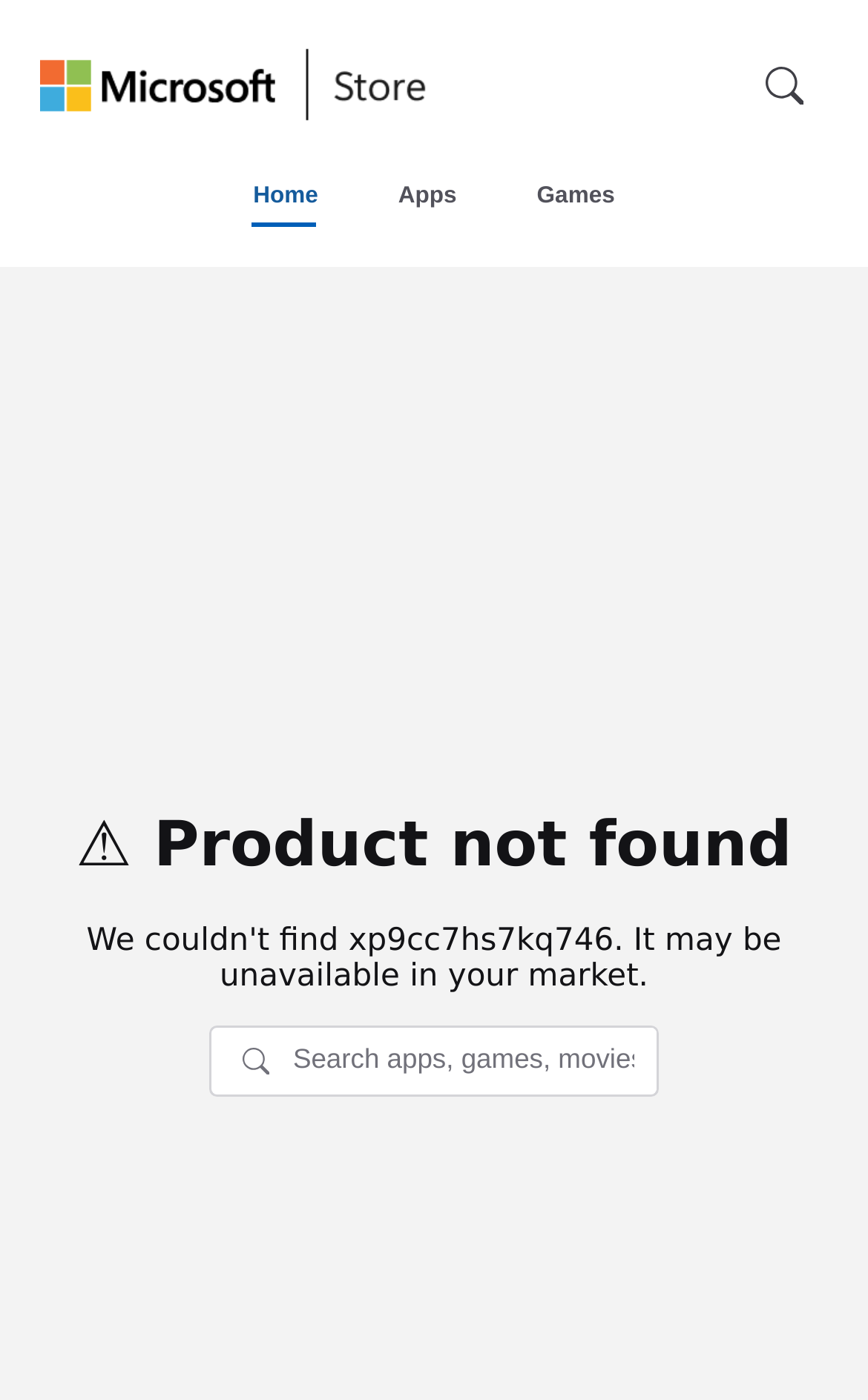Please provide a comprehensive response to the question based on the details in the image: What is the purpose of the 'Search' textbox?

The 'Search' textbox is used to input search queries, allowing users to search for specific apps, games, or other content on the Microsoft Store website.